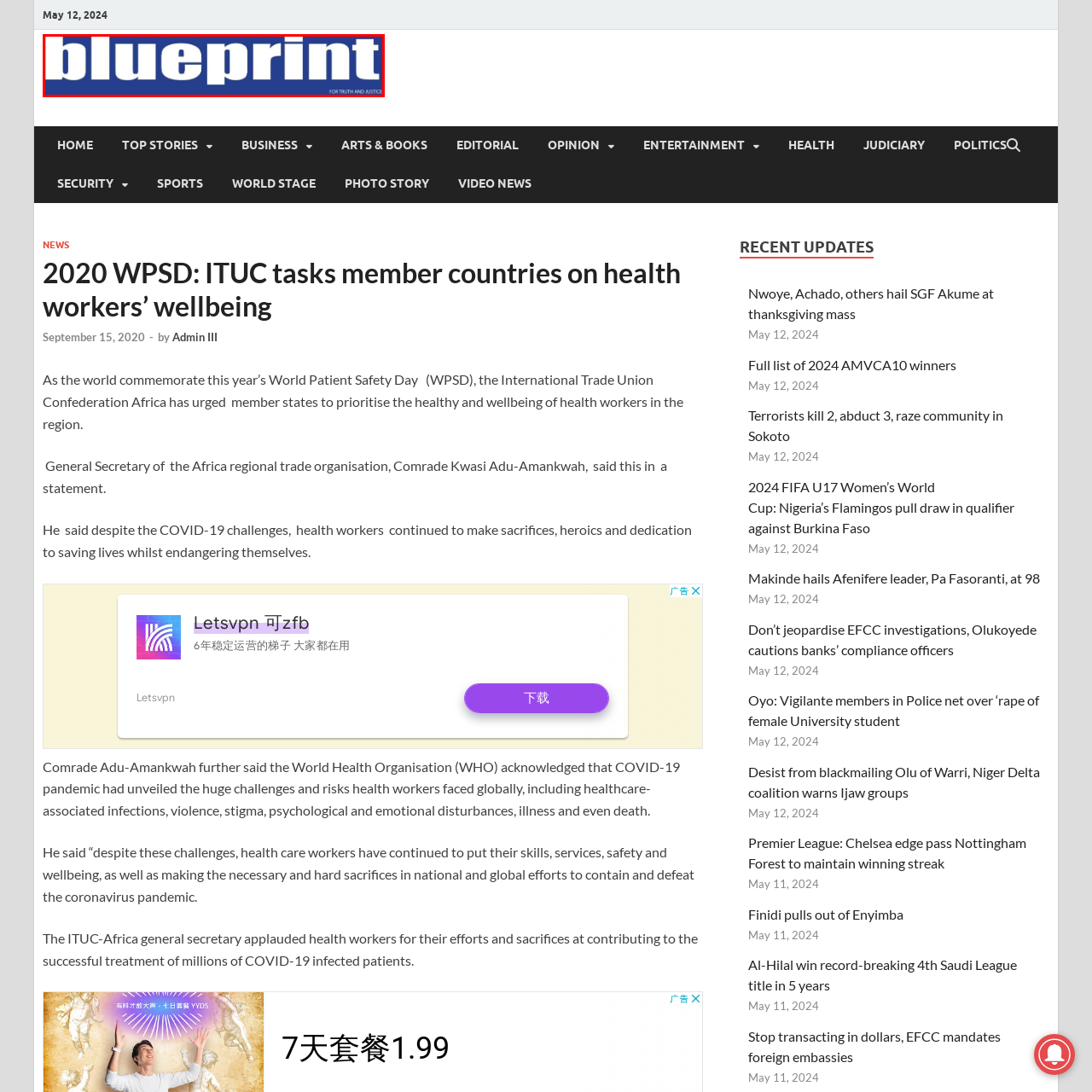What is the purpose of the tagline? Look at the image outlined by the red bounding box and provide a succinct answer in one word or a brief phrase.

To reinforce commitment to honesty and integrity